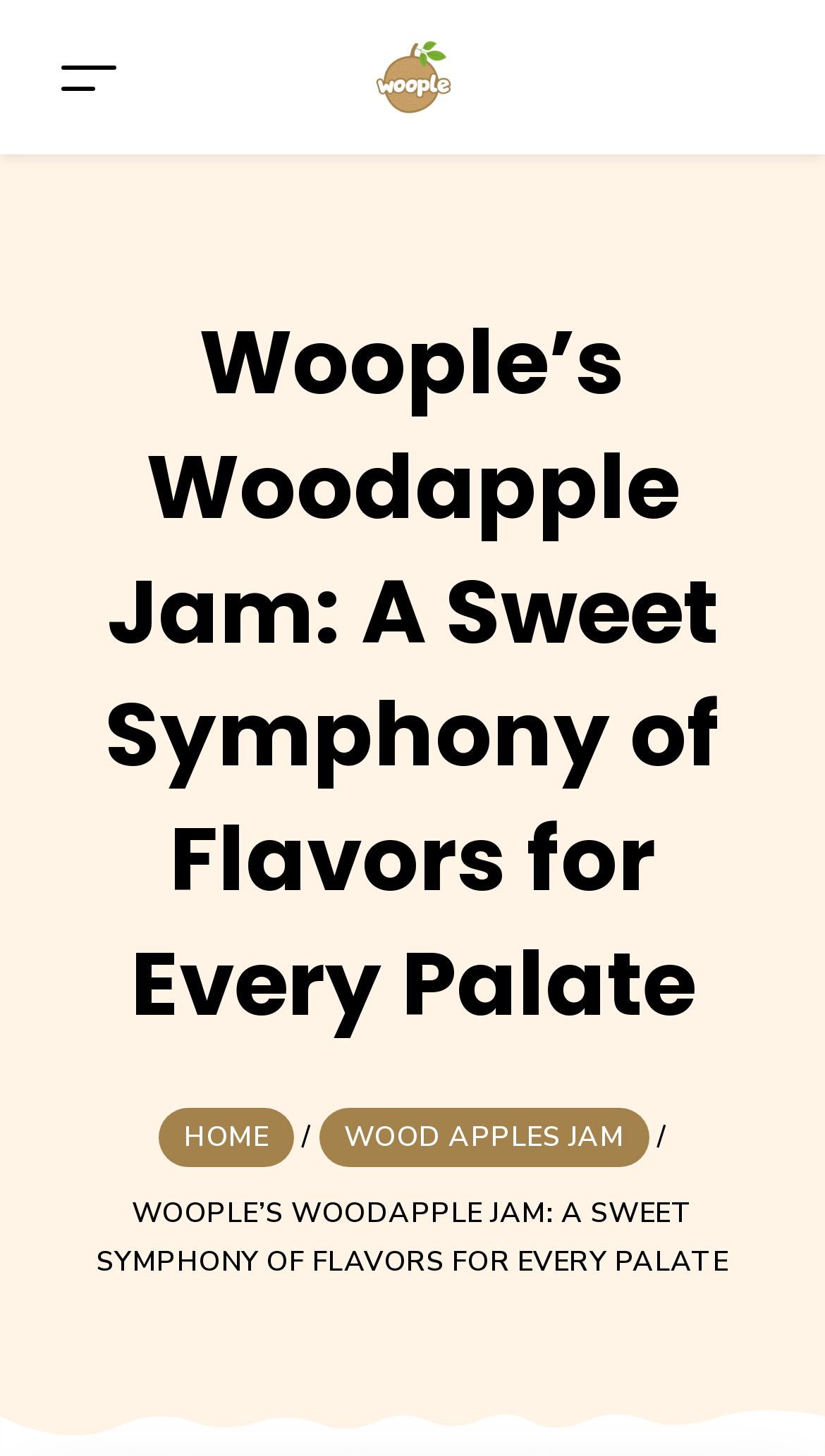Can you find and generate the webpage's heading?

Woople’s Woodapple Jam: A Sweet Symphony of Flavors for Every Palate